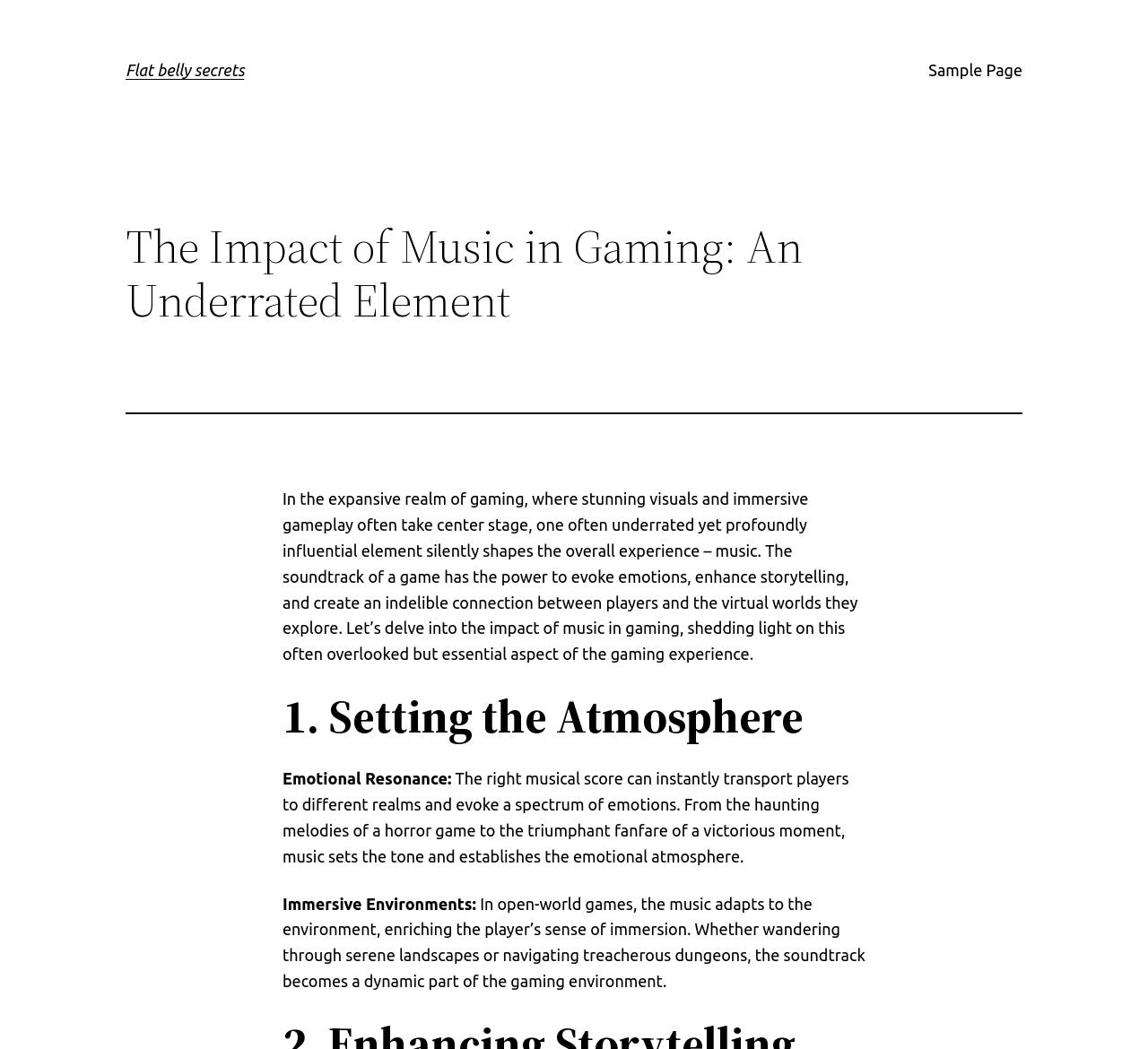Construct a comprehensive caption that outlines the webpage's structure and content.

The webpage is about the impact of music in gaming, with a focus on its underrated yet influential role in shaping the overall gaming experience. At the top left of the page, there is a heading "Flat belly secrets" which is also a link. To the right of this heading, there is another link "Sample Page". 

Below the top section, there is a main heading "The Impact of Music in Gaming: An Underrated Element" that spans across the page. A horizontal separator line follows this heading. 

The main content of the page starts with a paragraph of text that discusses the importance of music in gaming, highlighting its ability to evoke emotions, enhance storytelling, and create a connection between players and the virtual world. 

Below this paragraph, there is a subheading "1. Setting the Atmosphere" followed by two sections of text. The first section, "Emotional Resonance", explains how music can instantly transport players to different realms and evoke a range of emotions. The second section, "Immersive Environments", discusses how music adapts to the environment in open-world games, enriching the player's sense of immersion.